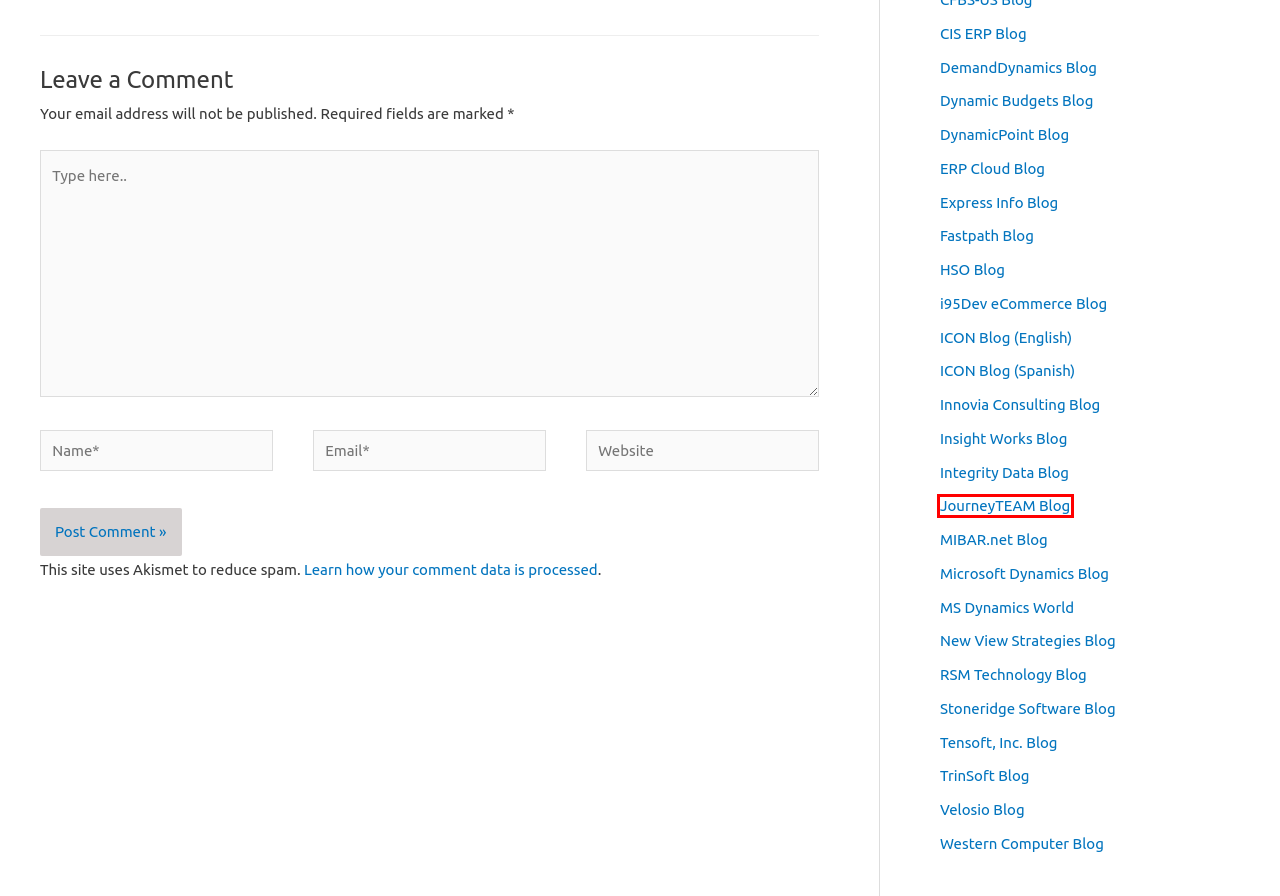Examine the screenshot of a webpage with a red bounding box around a specific UI element. Identify which webpage description best matches the new webpage that appears after clicking the element in the red bounding box. Here are the candidates:
A. Noticias, anuncios y consejos gratis sobre Dynamics GP cortesía de ICON
B. Microsoft Dynamics 365 ERP | IT Staffing Consulting & Hosting Provider
C. Fastpath Blog- Articles on Security, Audit and Compliance
D. HSO knowledge, blogs, customer stories
E. Blog - MIBAR
F. Blogs
G. Home | Dynamic Budgets
H. JourneyTEAM Blog | Microsoft Dynamics and Power Platform | Azure | Technology Updates

H